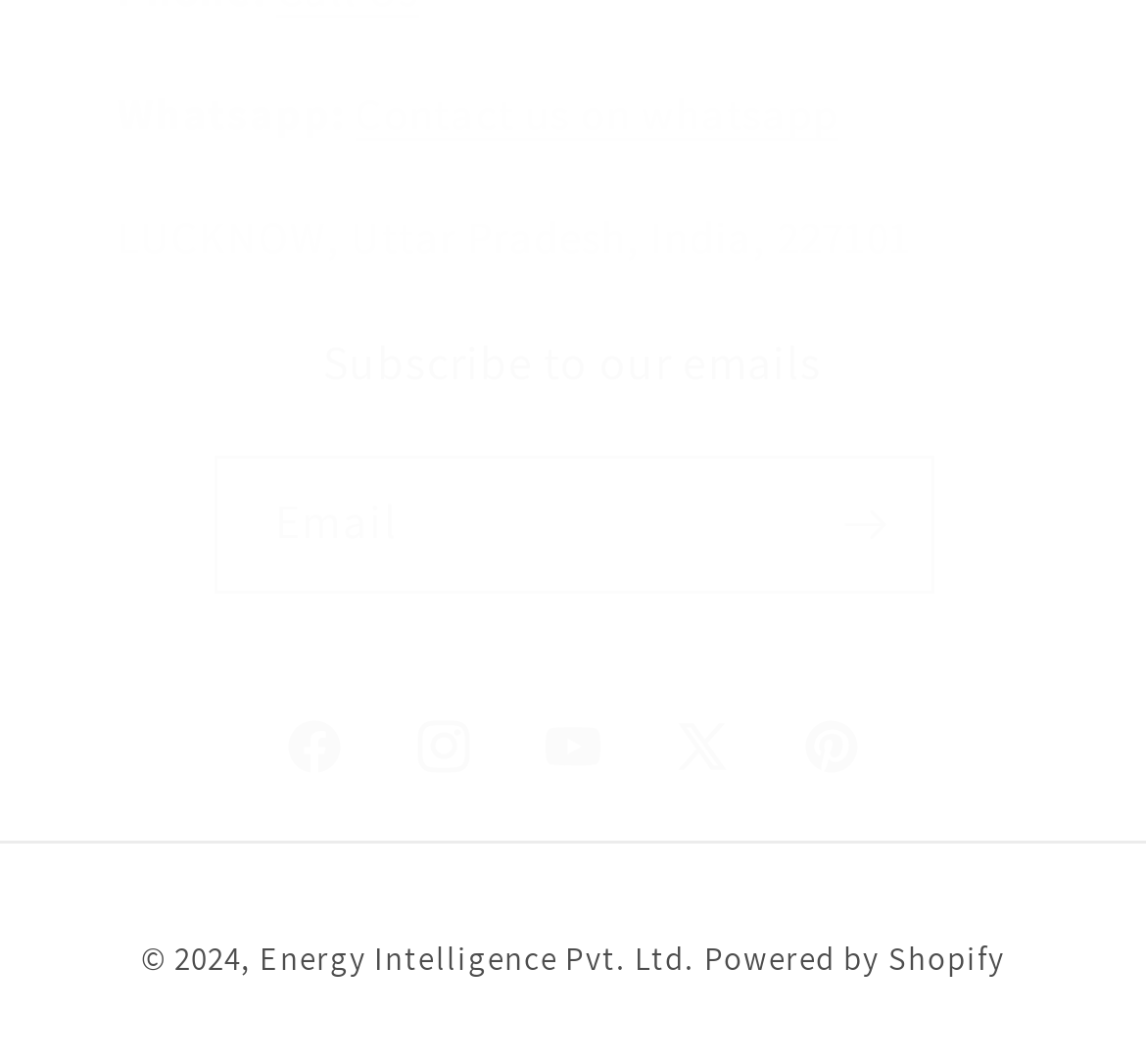Provide your answer in one word or a succinct phrase for the question: 
What is the company's location?

LUCKNOW, Uttar Pradesh, India, 227101